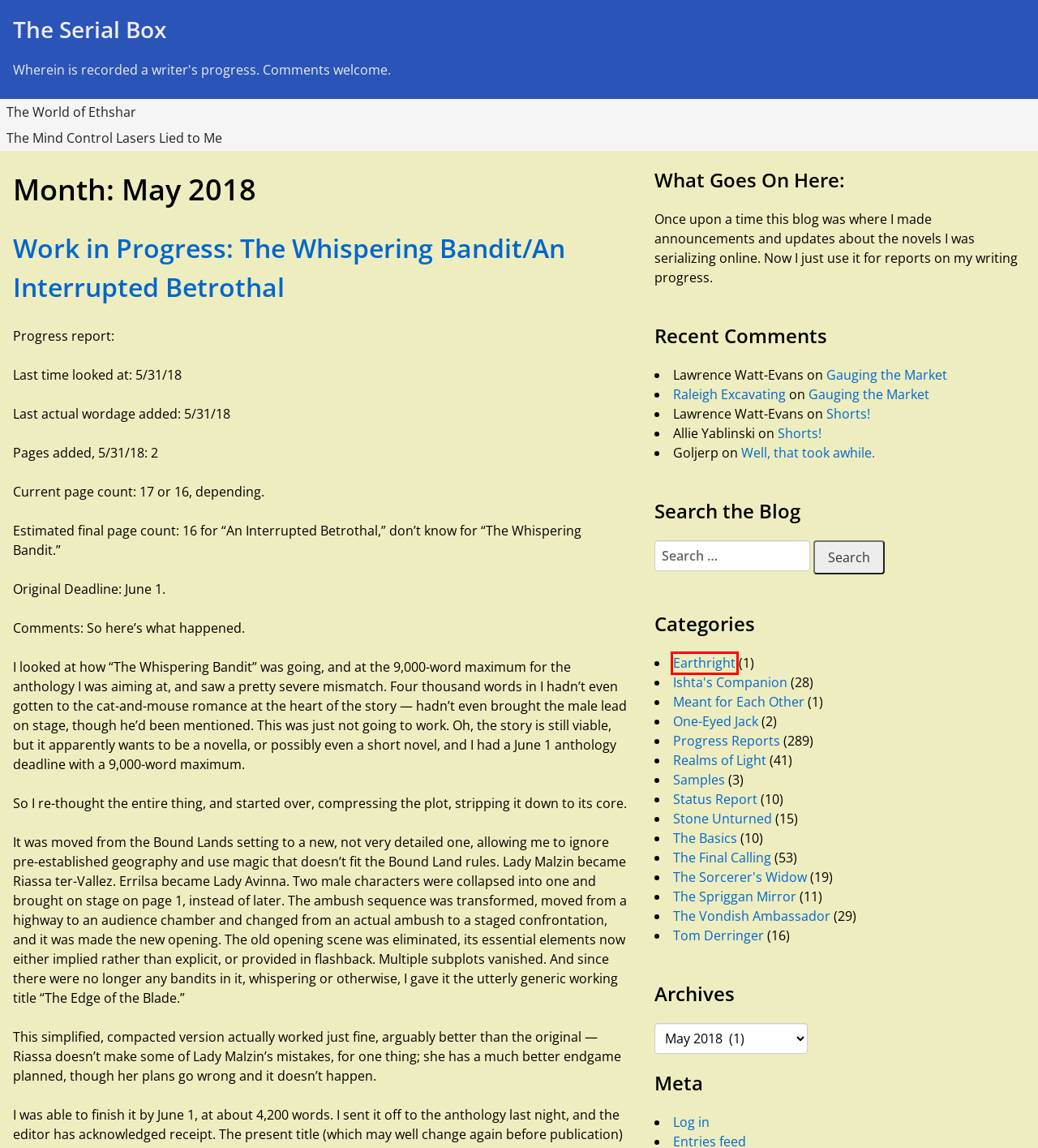With the provided screenshot showing a webpage and a red bounding box, determine which webpage description best fits the new page that appears after clicking the element inside the red box. Here are the options:
A. The World of Ethshar
B. Ishta’s Companion – The Serial Box
C. The Final Calling – The Serial Box
D. Earthright – The Serial Box
E. Well, that took awhile. – The Serial Box
F. Progress Reports – The Serial Box
G. Work in Progress:  The Whispering Bandit/An Interrupted Betrothal – The Serial Box
H. Shorts! – The Serial Box

D